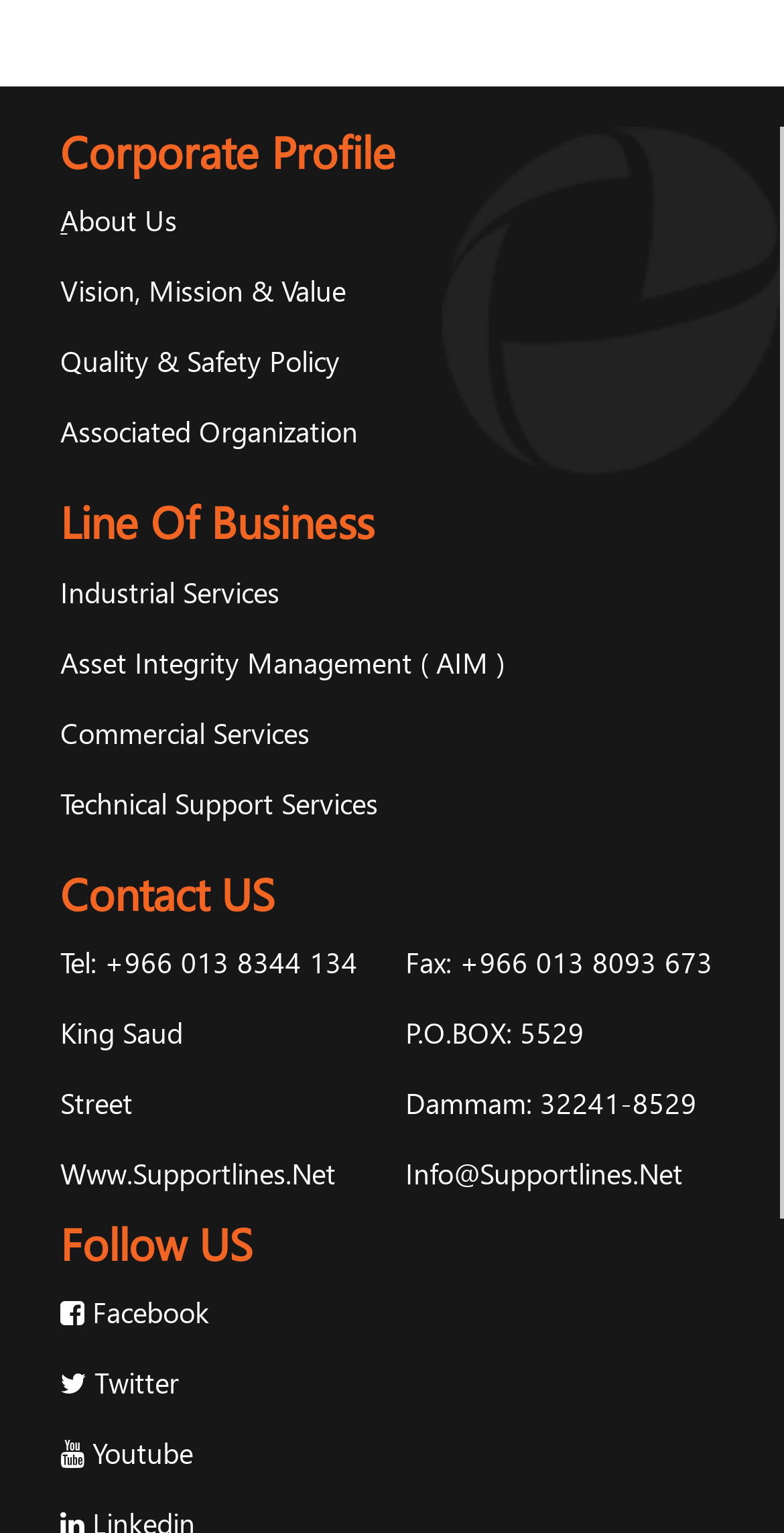Find and indicate the bounding box coordinates of the region you should select to follow the given instruction: "Explore Jefferson Parish listings".

None